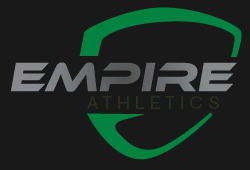Please answer the following query using a single word or phrase: 
What is the font color of 'ATHLETICS'?

green